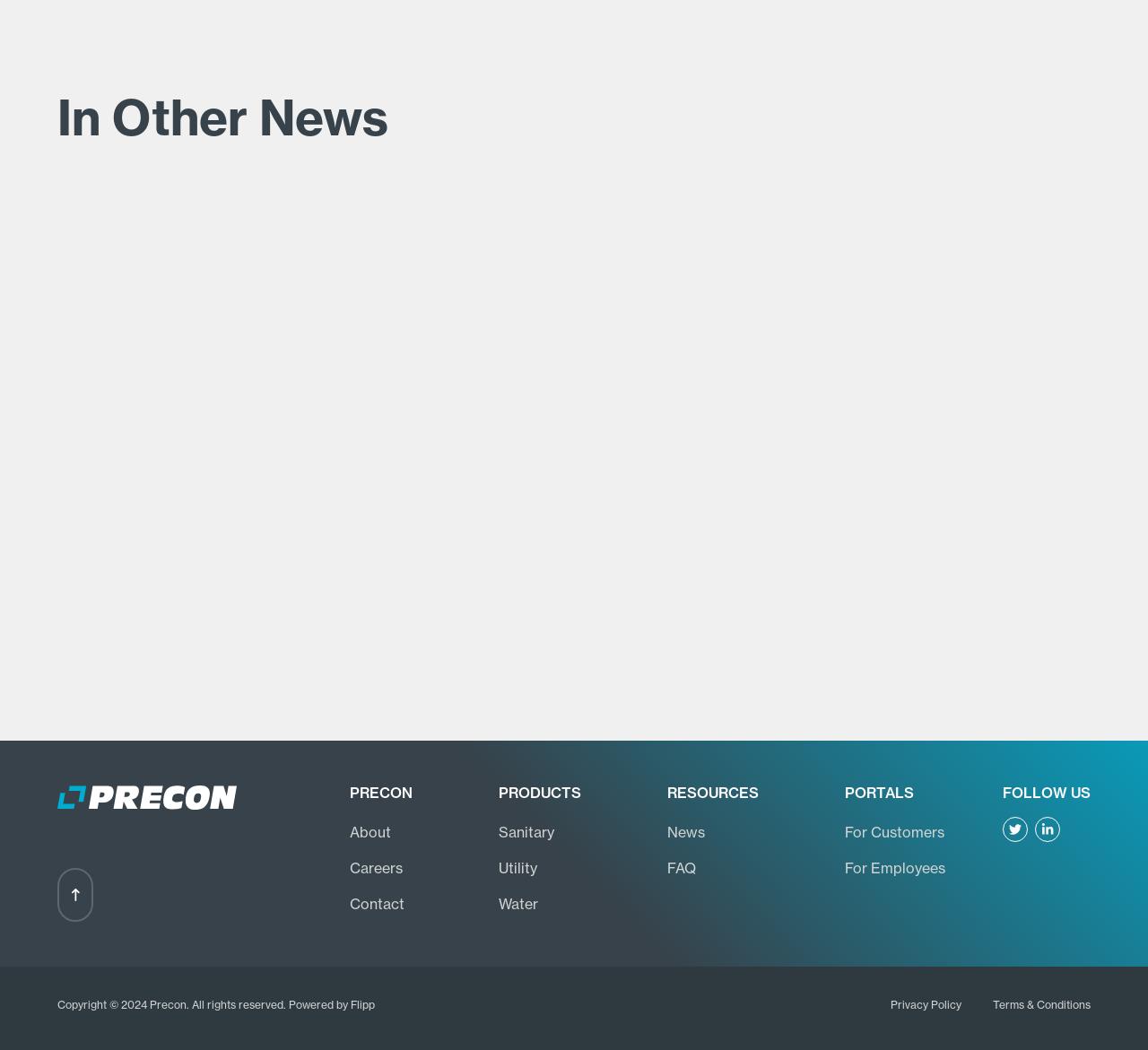Find the bounding box coordinates for the HTML element described in this sentence: "Powered by Flipp". Provide the coordinates as four float numbers between 0 and 1, in the format [left, top, right, bottom].

[0.252, 0.951, 0.327, 0.964]